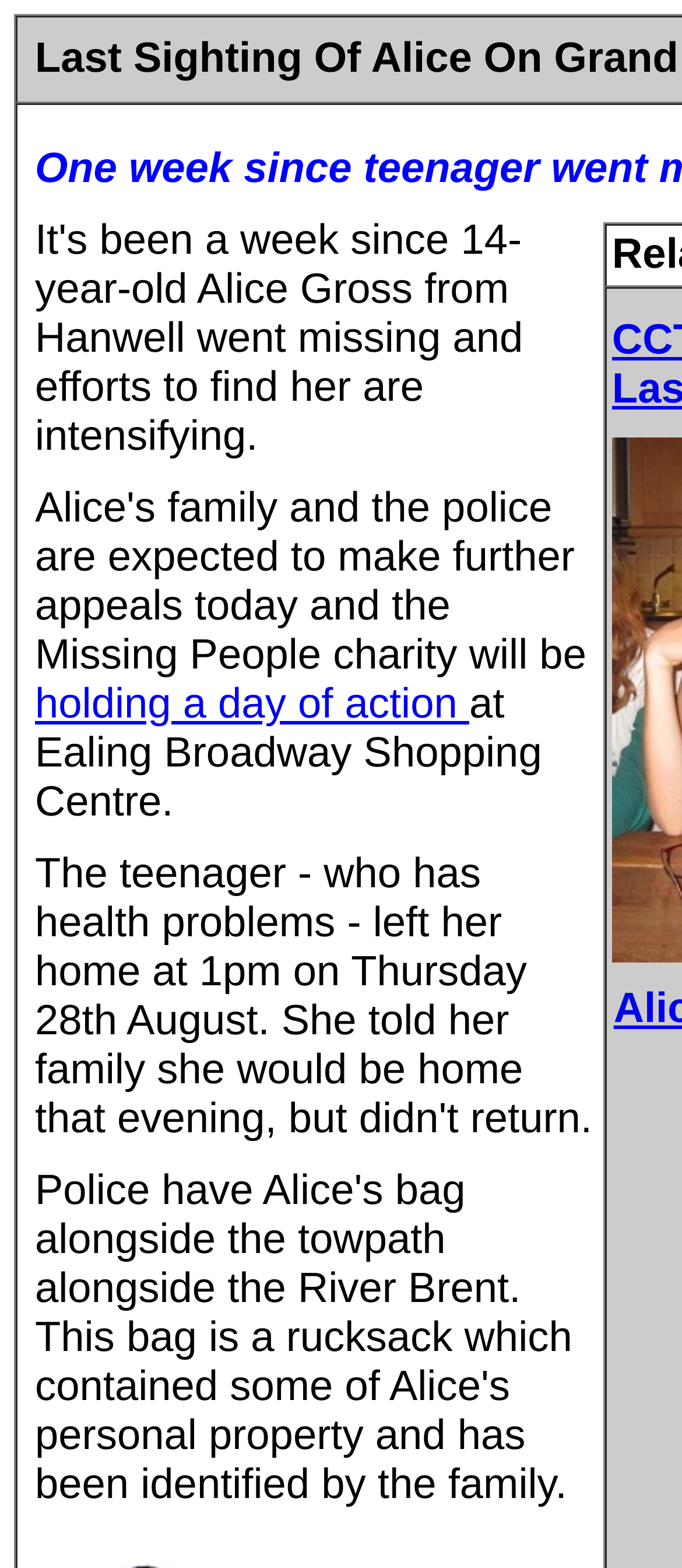Using the description: "holding a day of action", determine the UI element's bounding box coordinates. Ensure the coordinates are in the format of four float numbers between 0 and 1, i.e., [left, top, right, bottom].

[0.051, 0.434, 0.688, 0.464]